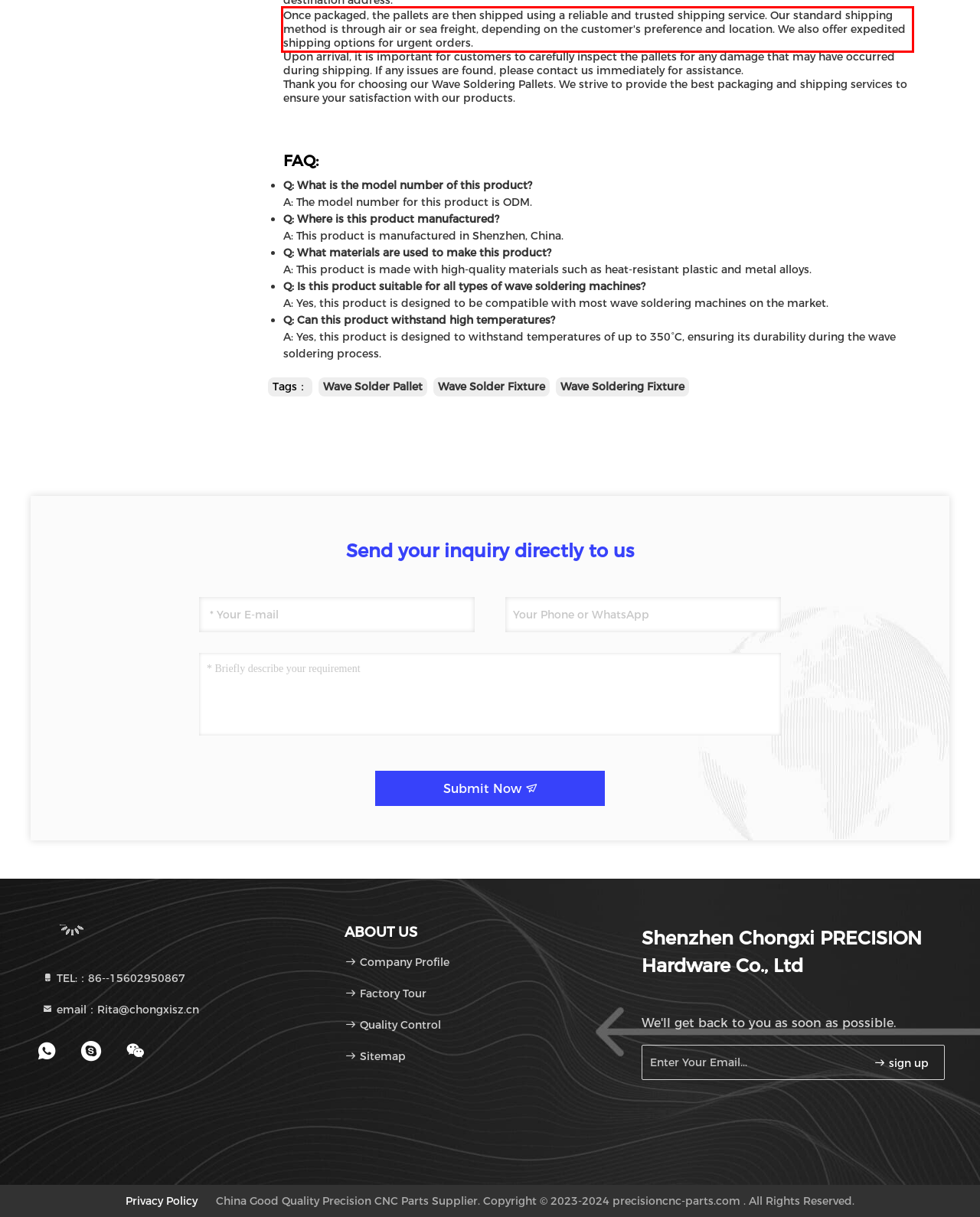The screenshot provided shows a webpage with a red bounding box. Apply OCR to the text within this red bounding box and provide the extracted content.

Once packaged, the pallets are then shipped using a reliable and trusted shipping service. Our standard shipping method is through air or sea freight, depending on the customer's preference and location. We also offer expedited shipping options for urgent orders.